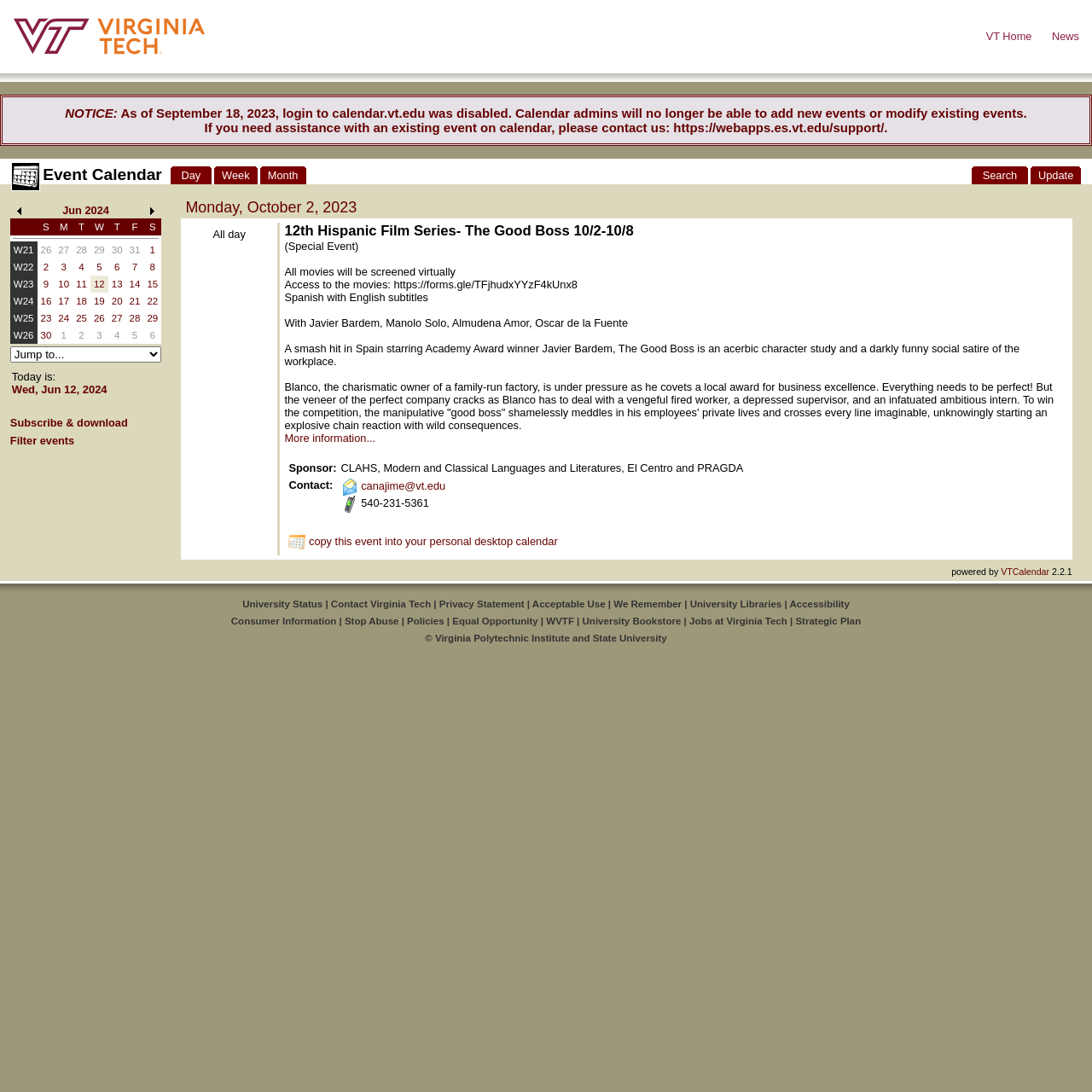Using the webpage screenshot, find the UI element described by ABOUT ME.. Provide the bounding box coordinates in the format (top-left x, top-left y, bottom-right x, bottom-right y), ensuring all values are floating point numbers between 0 and 1.

None